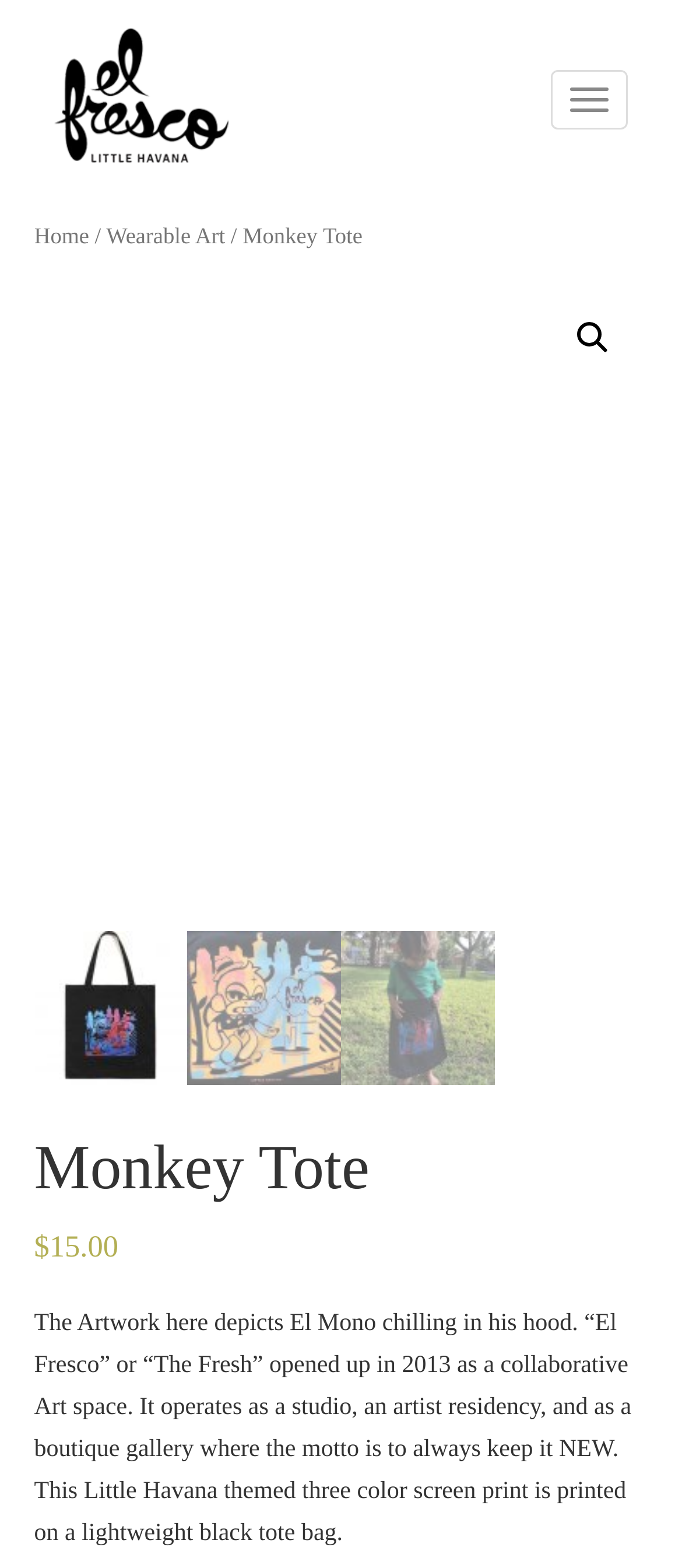Please provide the bounding box coordinate of the region that matches the element description: title="Tote 2". Coordinates should be in the format (top-left x, top-left y, bottom-right x, bottom-right y) and all values should be between 0 and 1.

[0.05, 0.18, 0.95, 0.594]